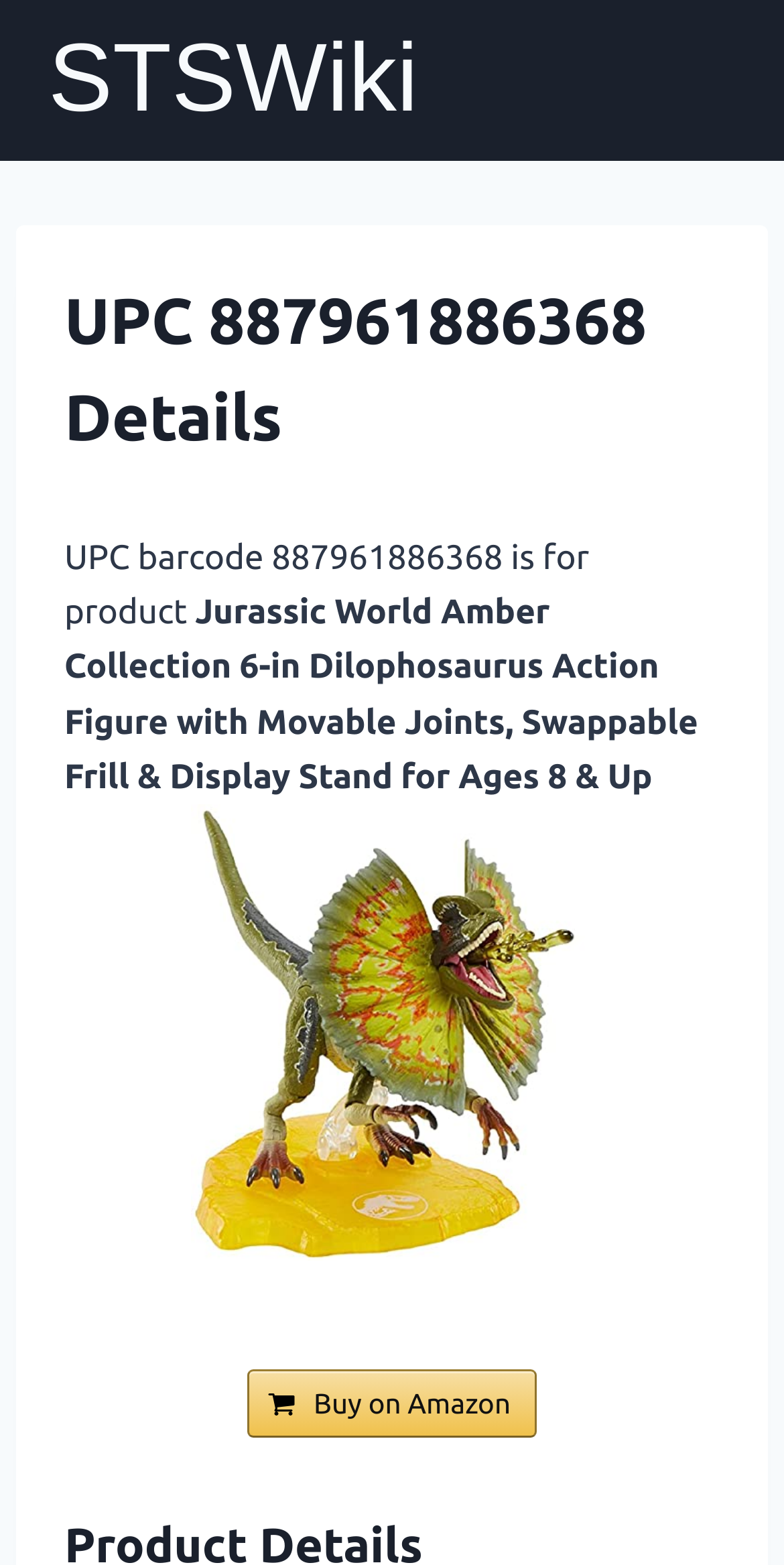Please extract the webpage's main title and generate its text content.

UPC 887961886368 Details